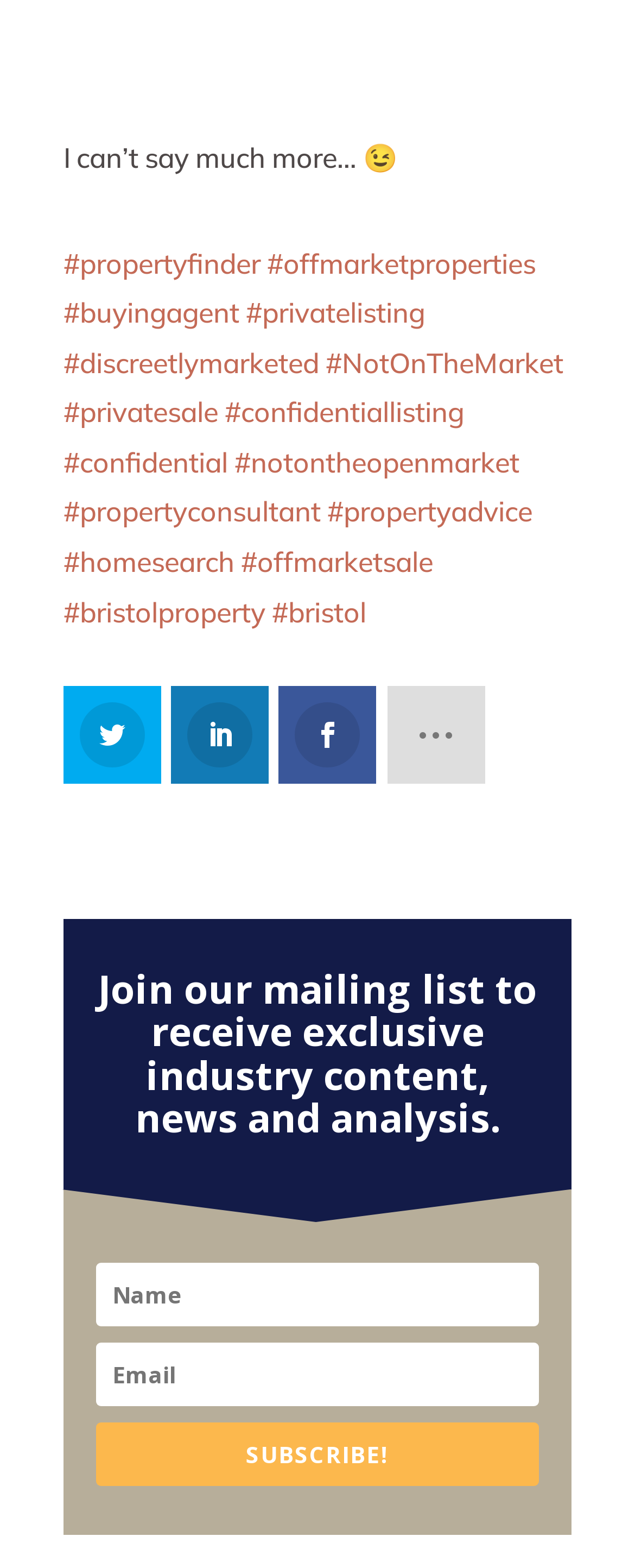Using the given description, provide the bounding box coordinates formatted as (top-left x, top-left y, bottom-right x, bottom-right y), with all values being floating point numbers between 0 and 1. Description: placeholder="Name"

[0.151, 0.805, 0.849, 0.845]